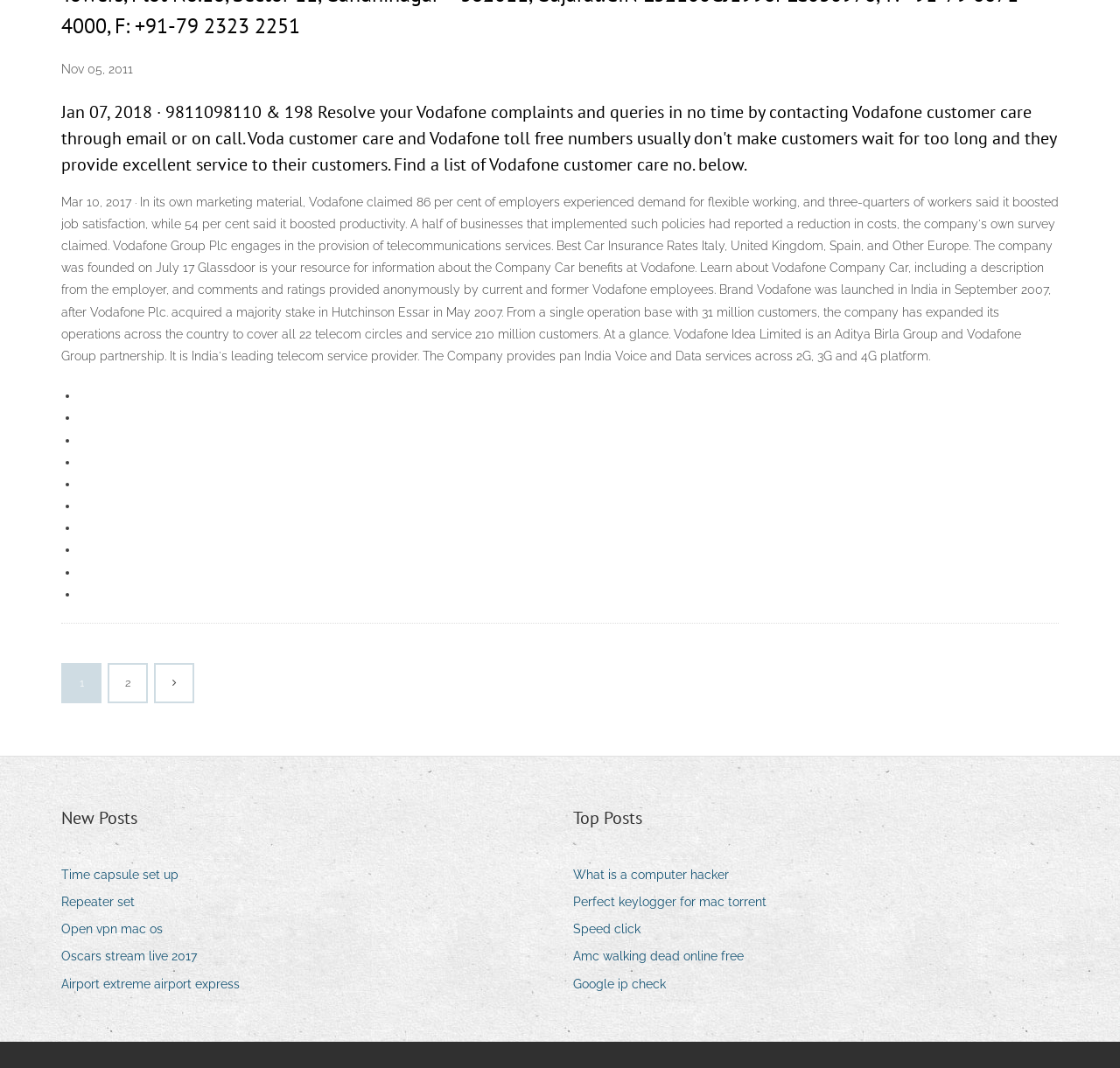From the element description: "Google ip check", extract the bounding box coordinates of the UI element. The coordinates should be expressed as four float numbers between 0 and 1, in the order [left, top, right, bottom].

[0.512, 0.91, 0.606, 0.933]